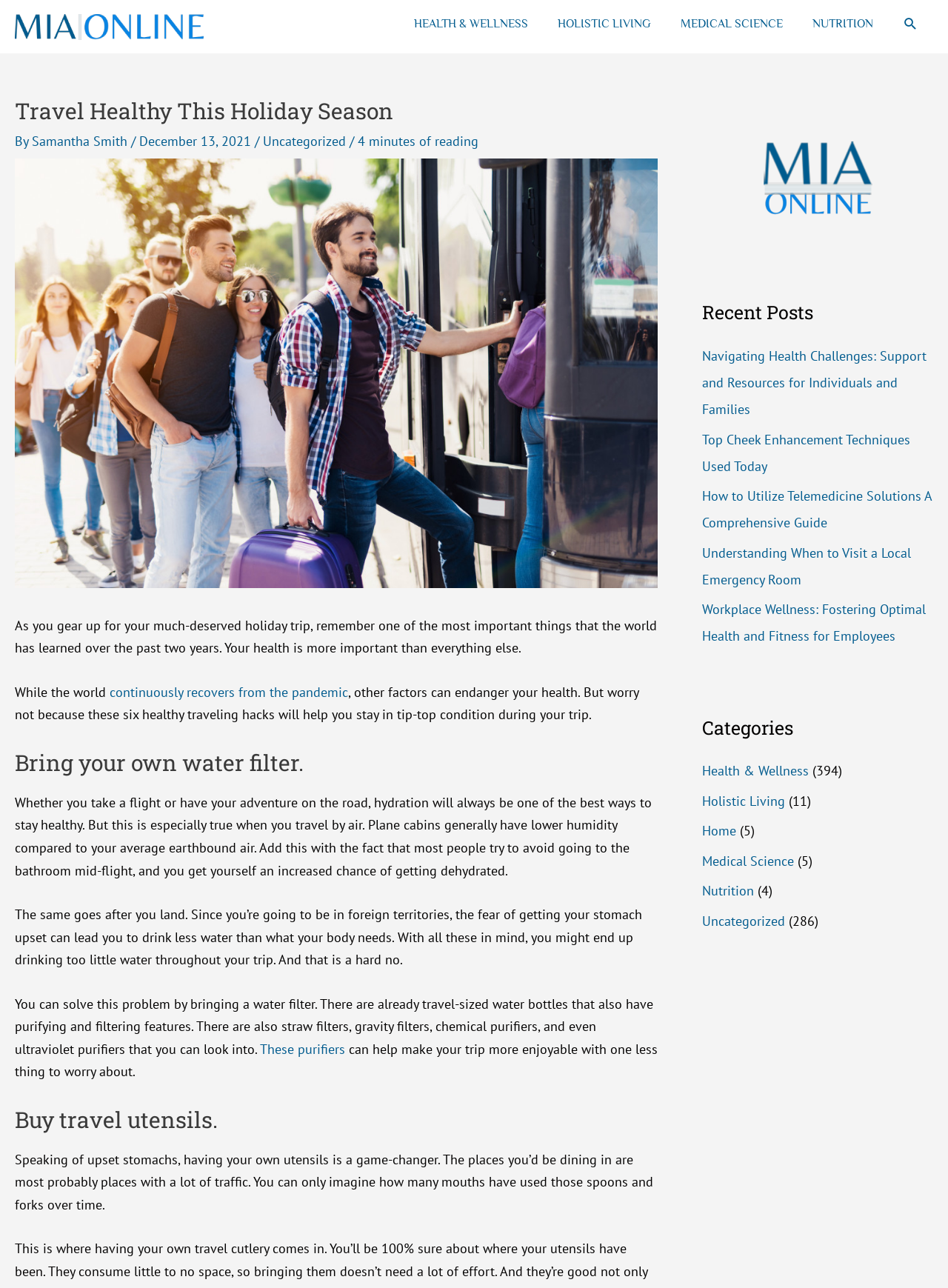Provide the bounding box coordinates of the HTML element described as: "Health & Wellness". The bounding box coordinates should be four float numbers between 0 and 1, i.e., [left, top, right, bottom].

[0.741, 0.592, 0.853, 0.605]